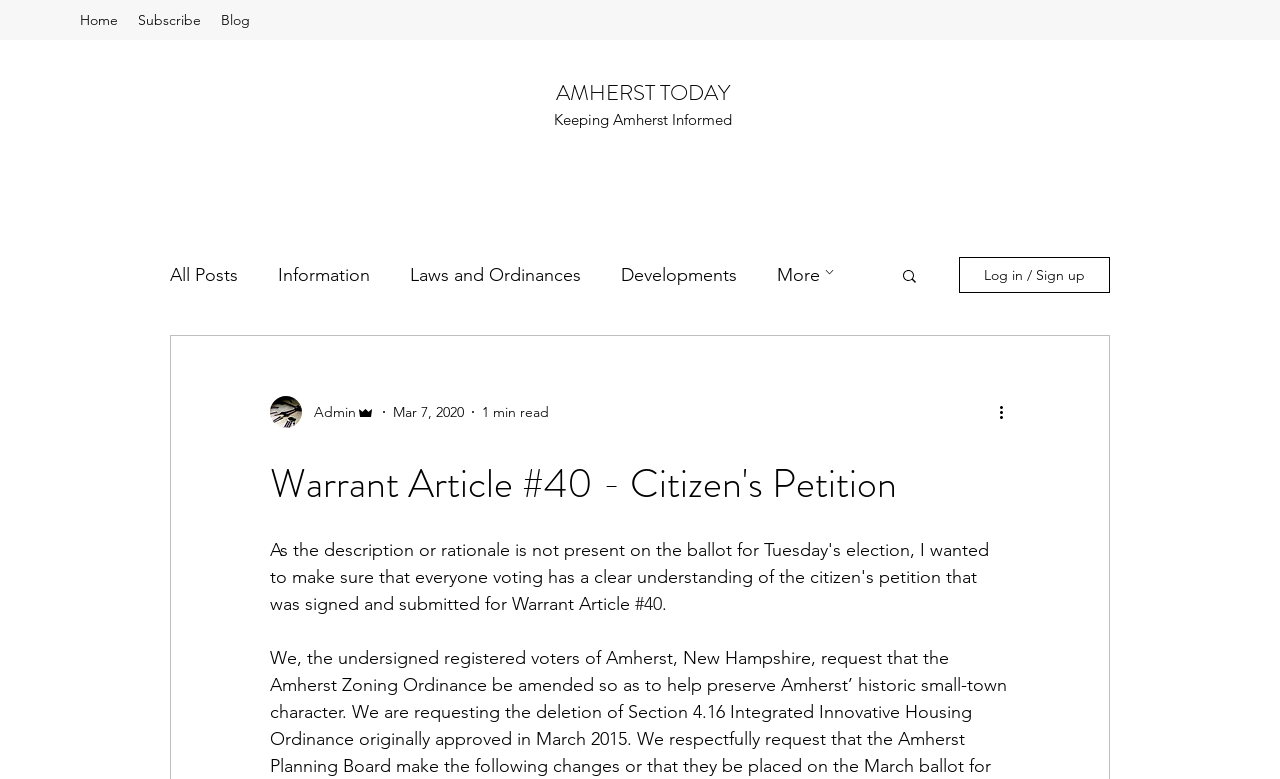How many links are there under the 'blog' navigation menu?
Using the image, provide a concise answer in one word or a short phrase.

5